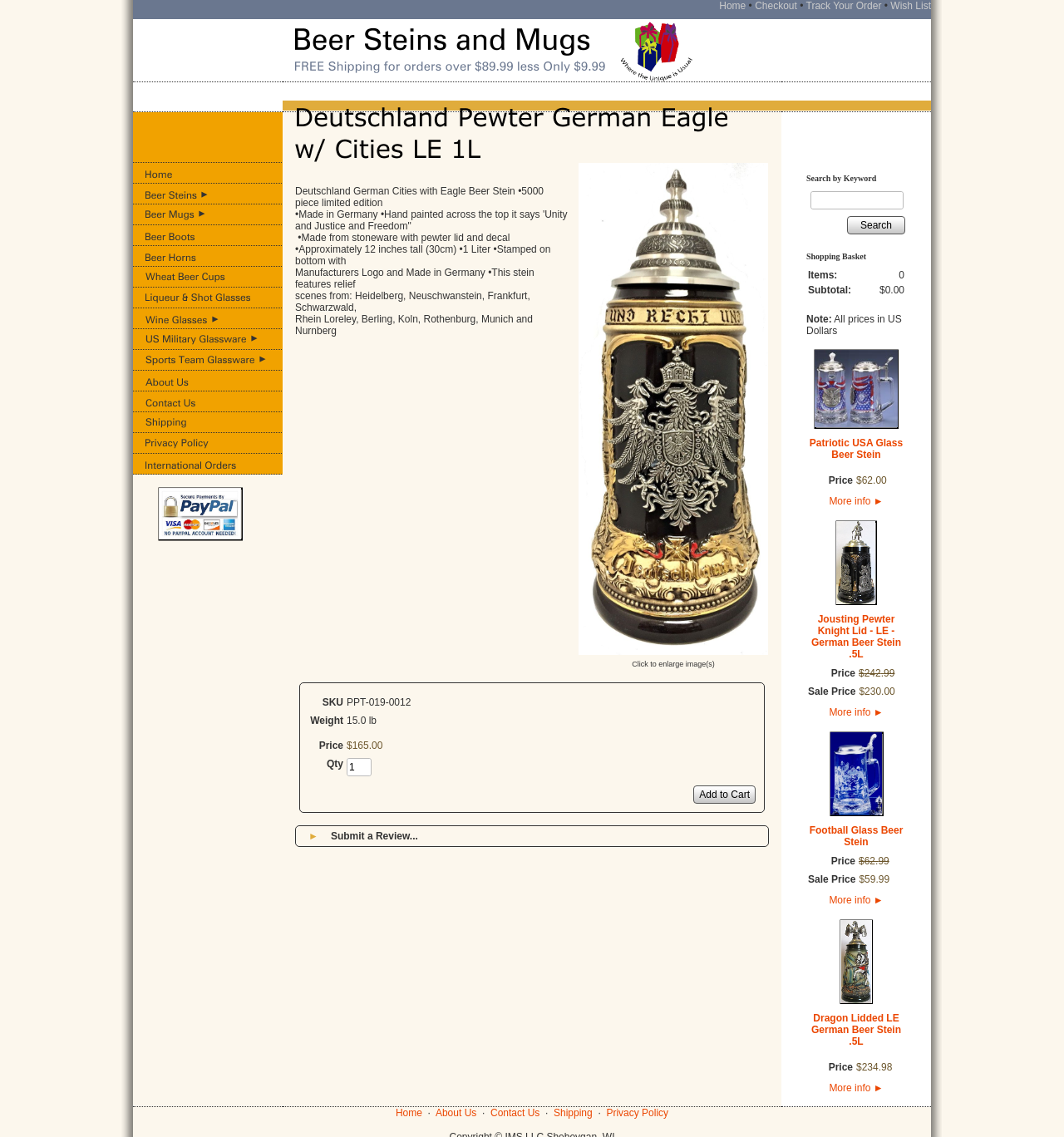Provide the bounding box coordinates of the HTML element described as: "Patriotic USA Glass Beer Stein". The bounding box coordinates should be four float numbers between 0 and 1, i.e., [left, top, right, bottom].

[0.758, 0.385, 0.852, 0.405]